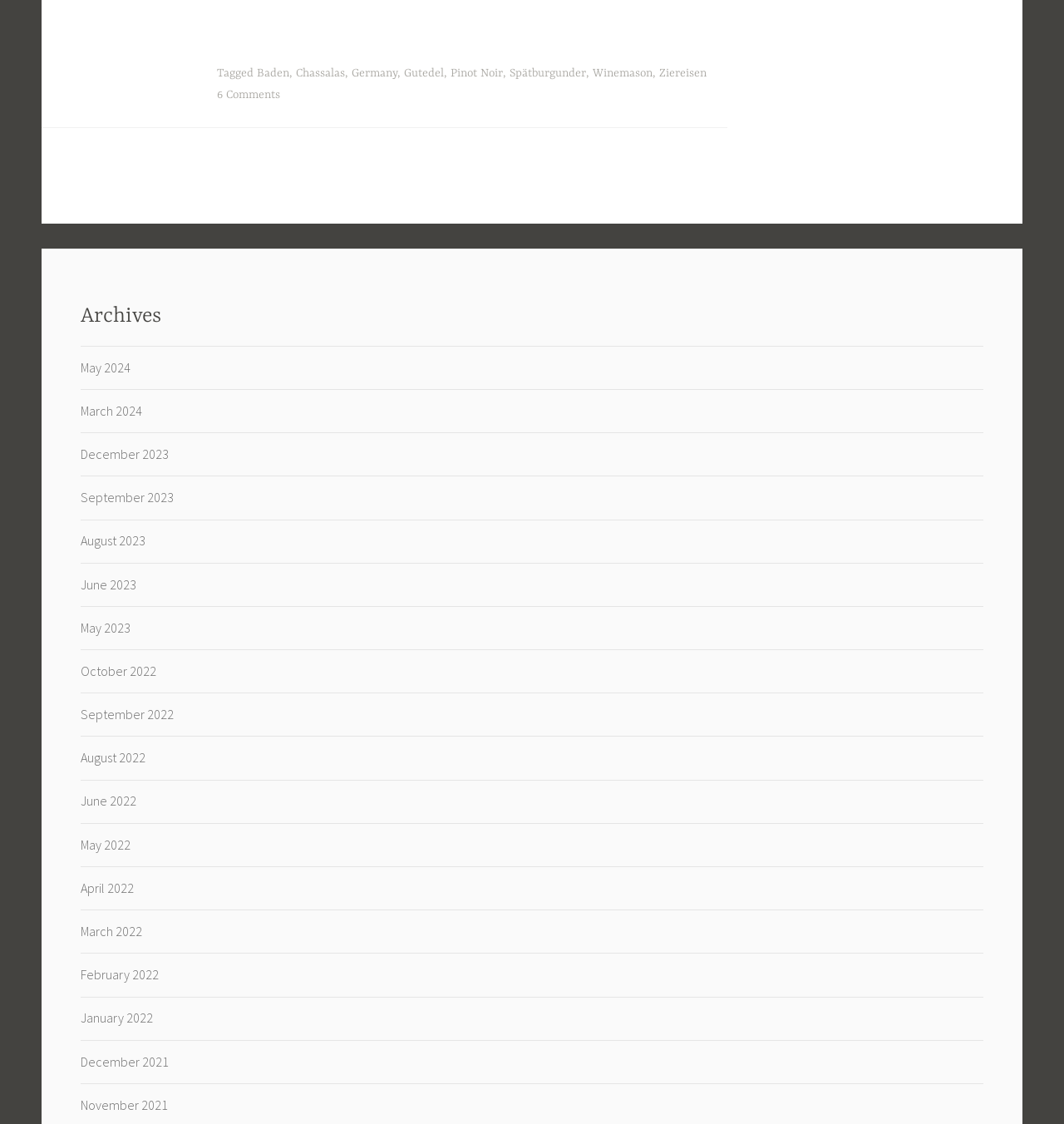Find the bounding box coordinates for the area you need to click to carry out the instruction: "View archives". The coordinates should be four float numbers between 0 and 1, indicated as [left, top, right, bottom].

[0.076, 0.265, 0.924, 0.299]